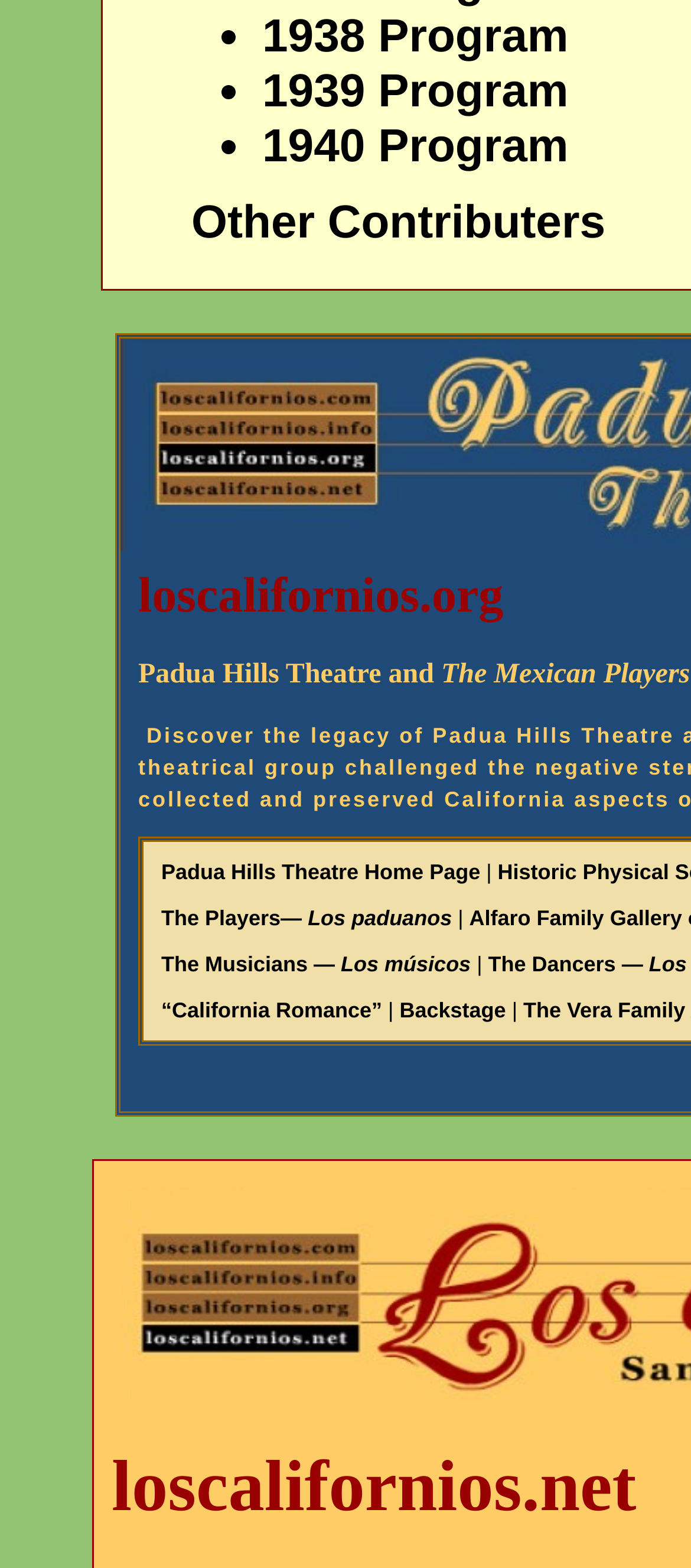Specify the bounding box coordinates for the region that must be clicked to perform the given instruction: "Visit Padua Hills Theatre Home Page".

[0.233, 0.548, 0.695, 0.564]